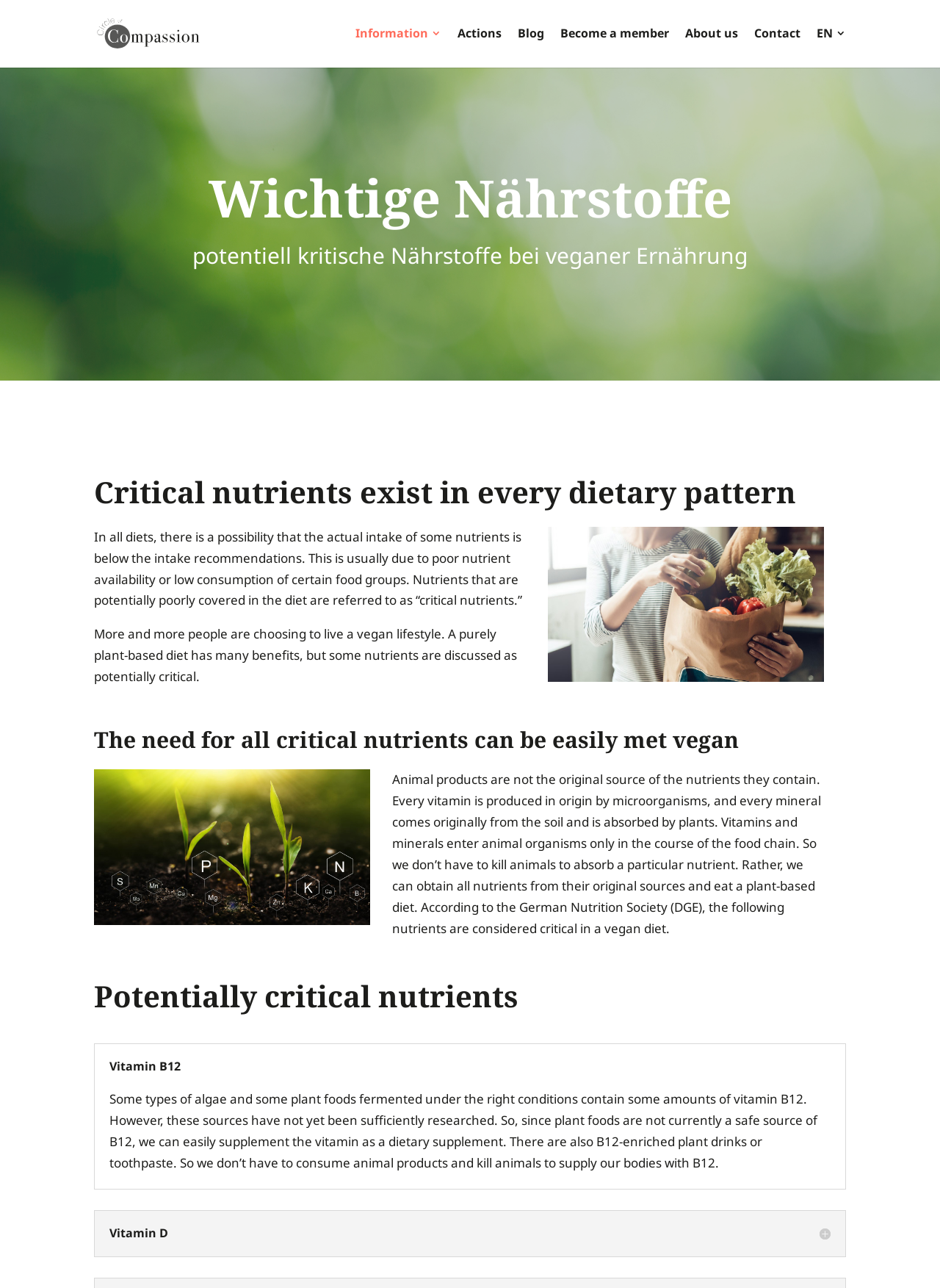Using the format (top-left x, top-left y, bottom-right x, bottom-right y), and given the element description, identify the bounding box coordinates within the screenshot: About us

[0.729, 0.019, 0.785, 0.052]